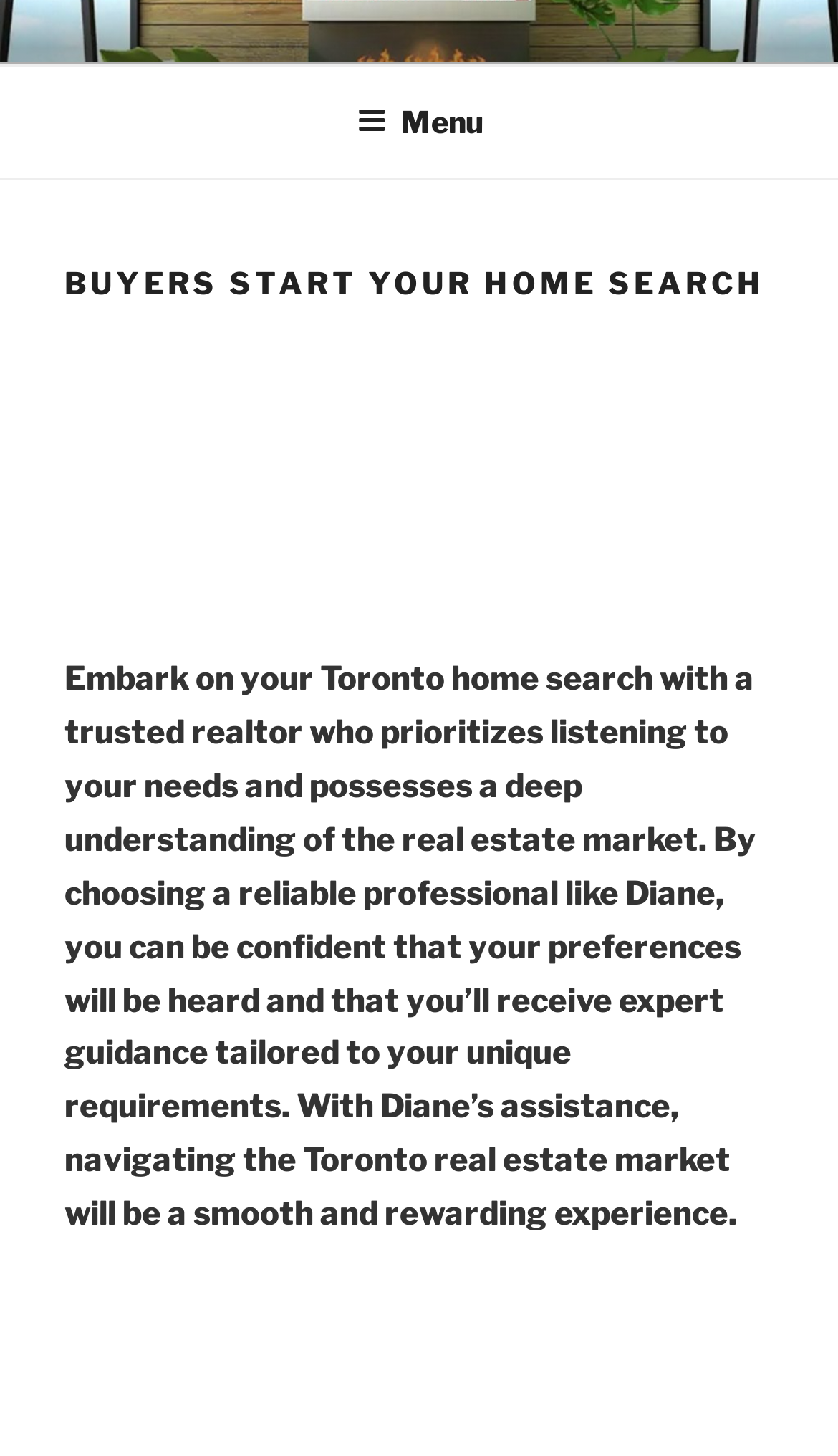What is the tone of the webpage?
Please provide a comprehensive answer based on the contents of the image.

I determined the answer by reading the descriptive text on the webpage, which uses phrases like 'trusted realtor', 'prioritizes listening to your needs', and 'expert guidance'. This tone suggests that the webpage is professional and helpful, aiming to establish trust with potential clients.